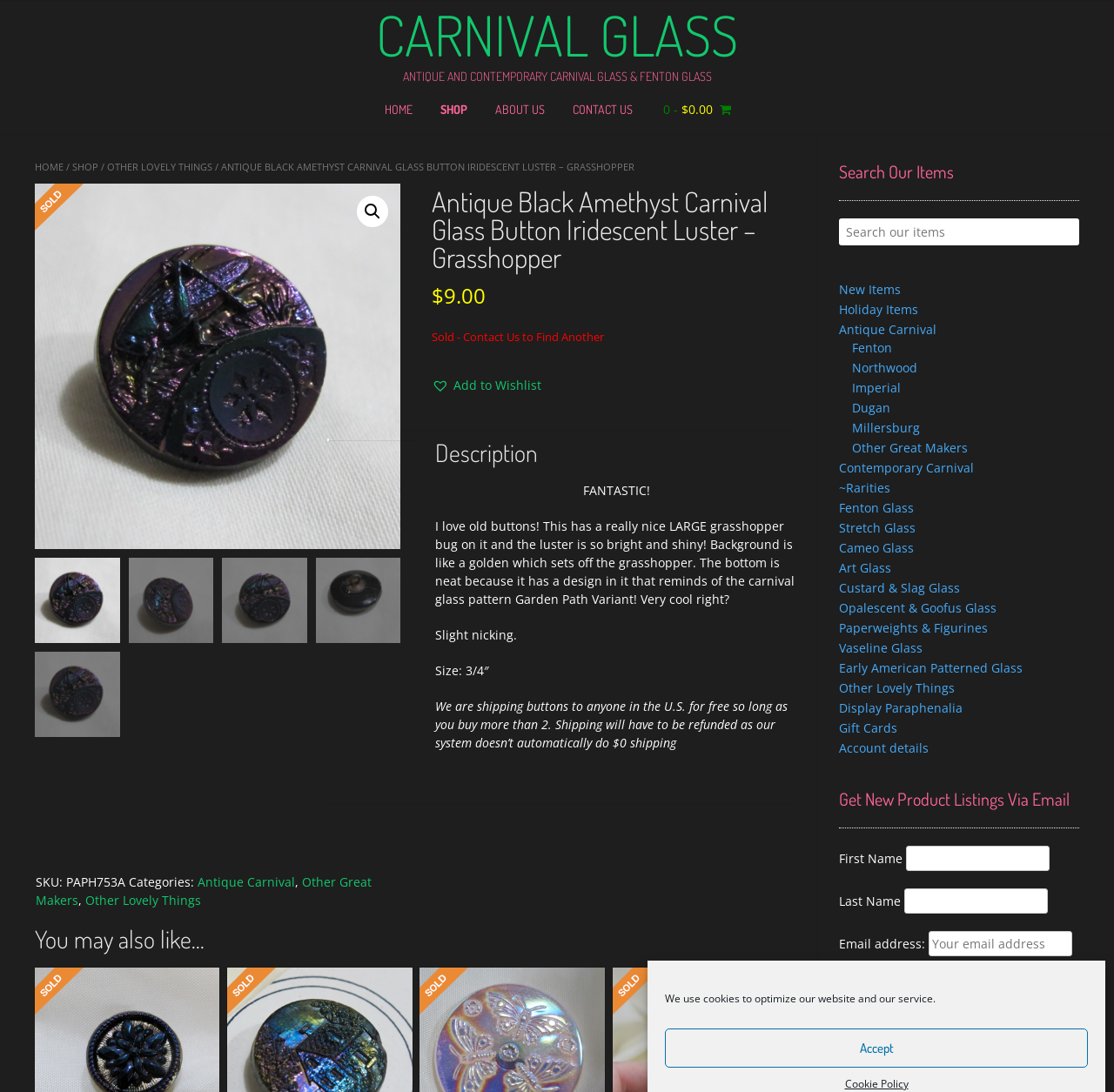What is the shipping policy for buttons on this webpage? From the image, respond with a single word or brief phrase.

Free shipping for orders over 2